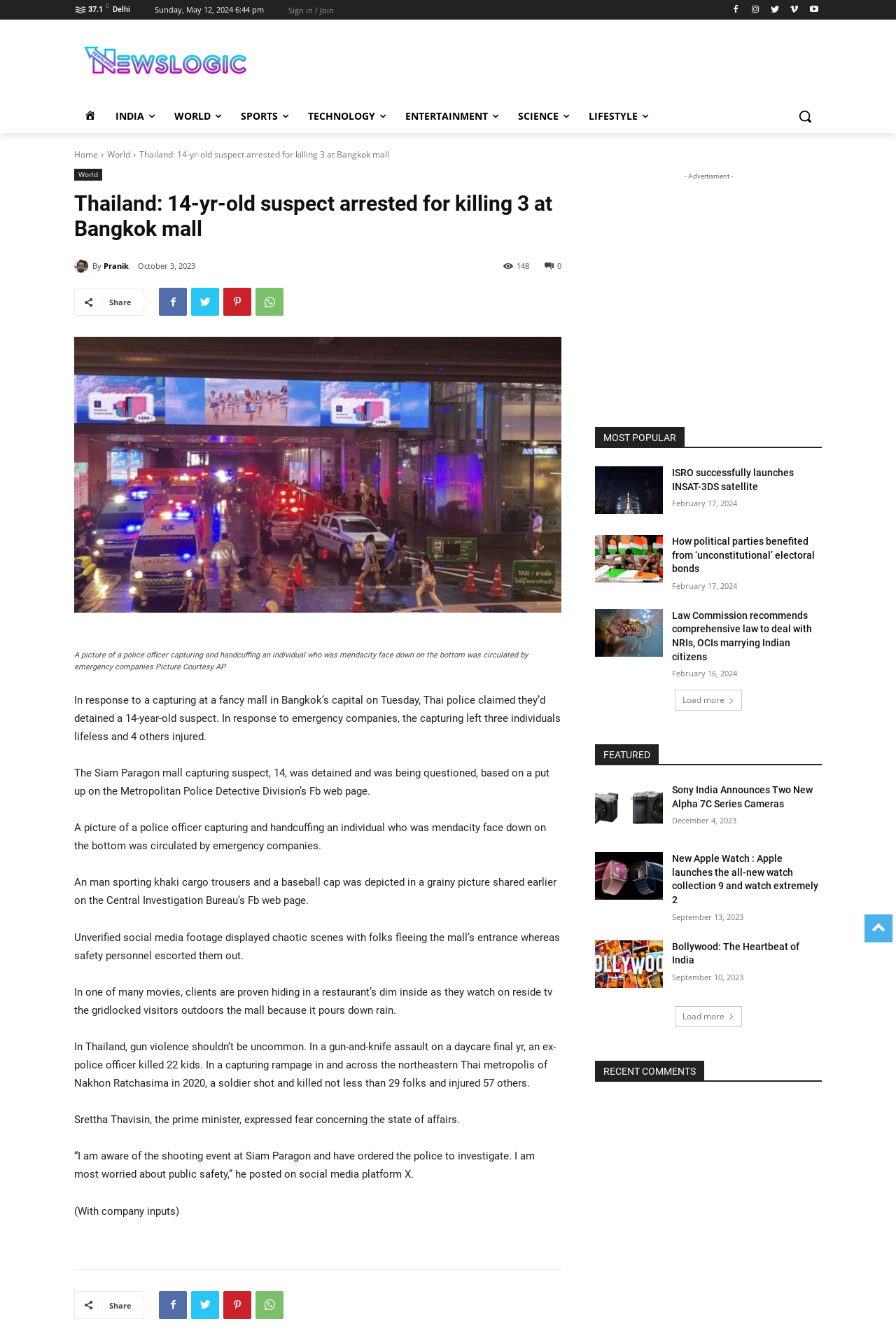Based on the image, please elaborate on the answer to the following question:
What is the name of the prime minister mentioned in the article?

I found the answer by reading the article on the webpage, which quotes the prime minister, Srettha Thavisin, expressing concern about the situation.